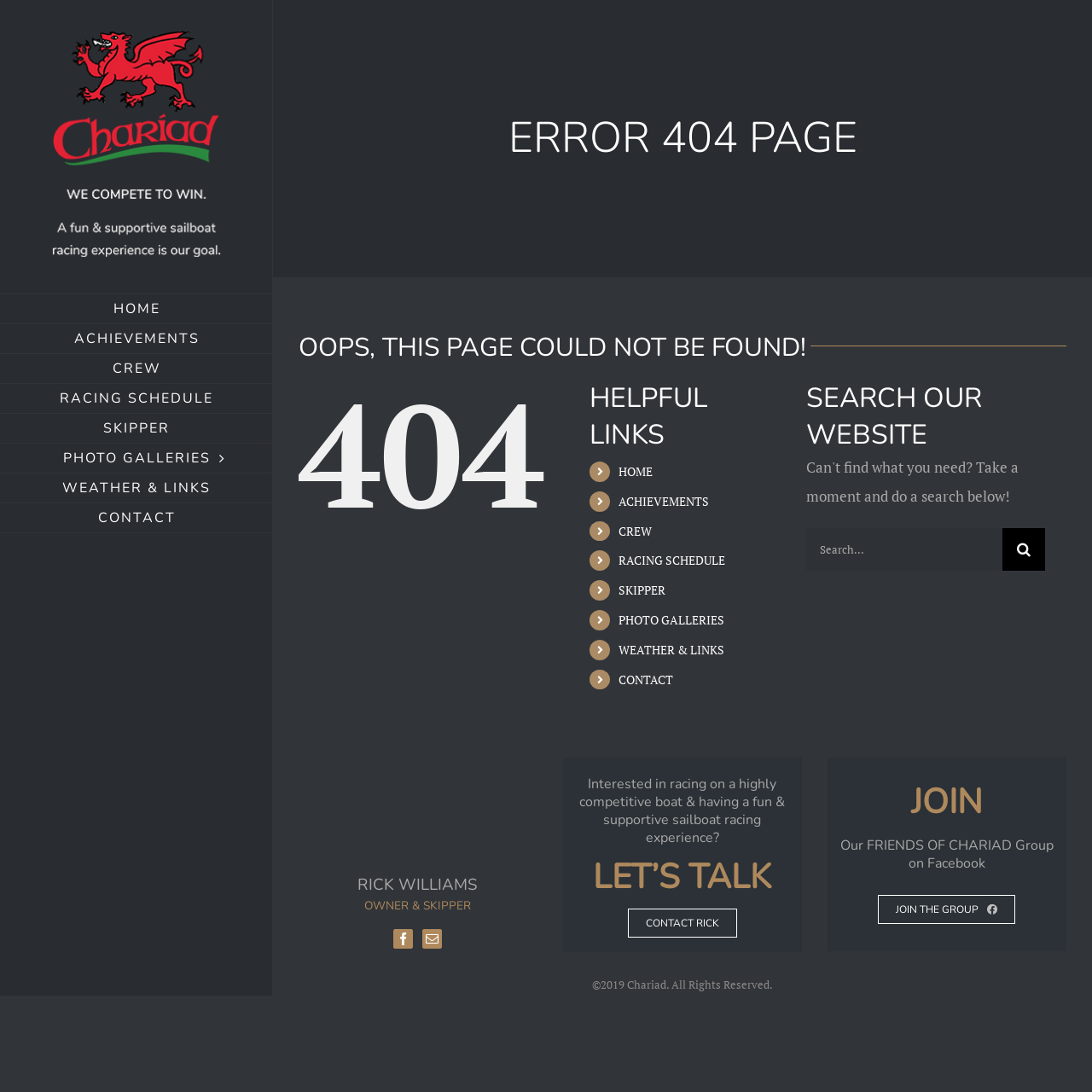Please locate the UI element described by "Join the Group" and provide its bounding box coordinates.

[0.804, 0.819, 0.93, 0.846]